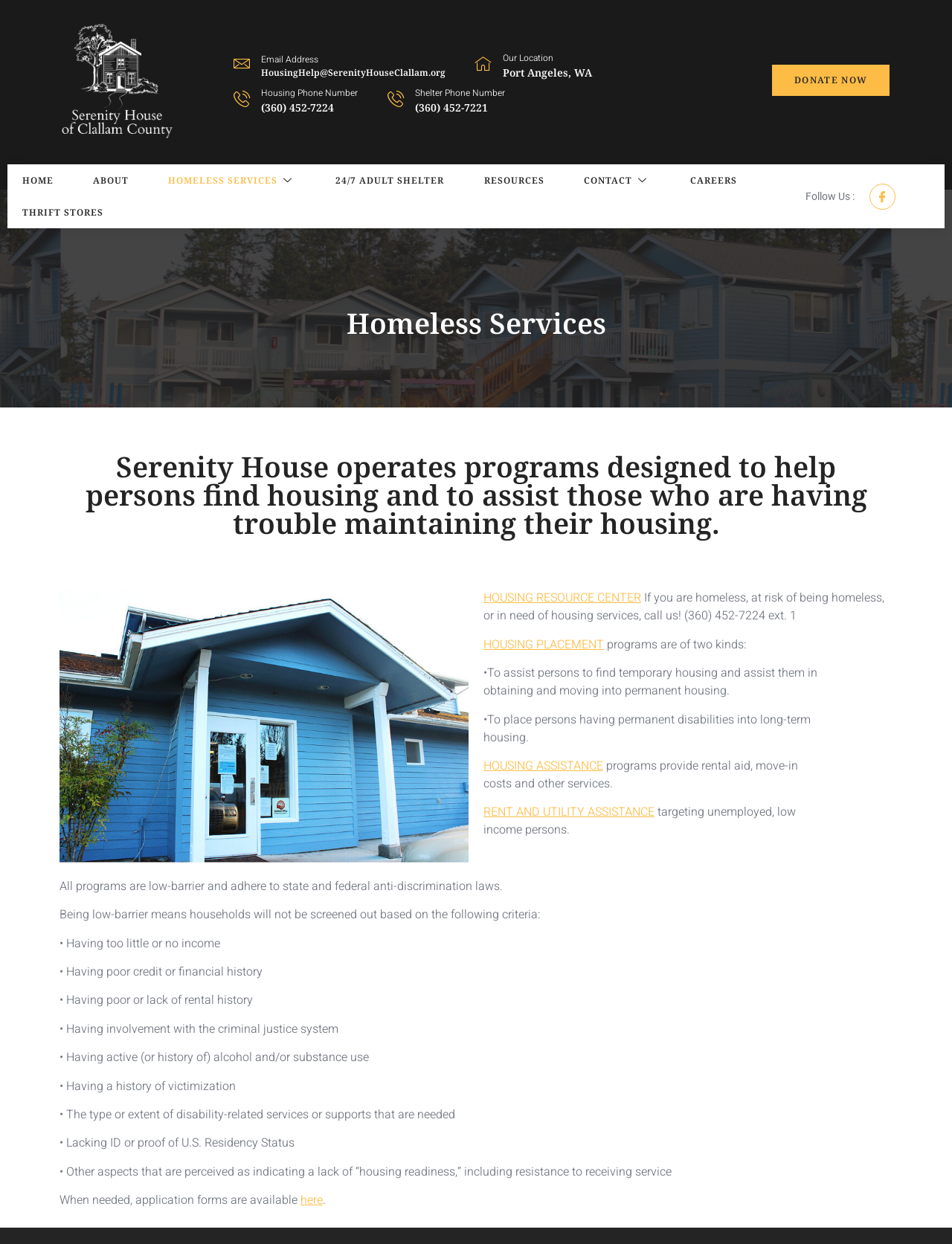What is the principle of Serenity House's programs?
Based on the screenshot, provide a one-word or short-phrase response.

Low-barrier